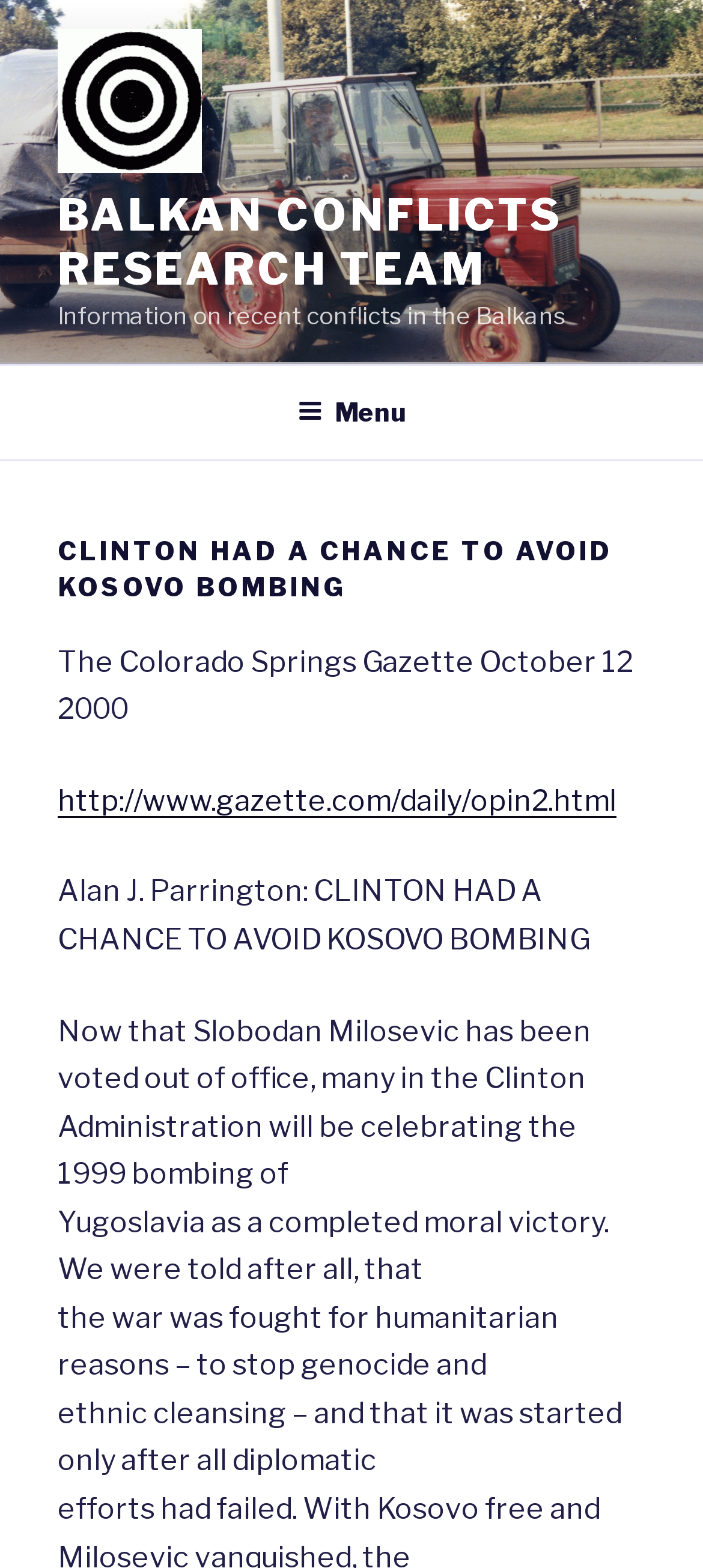Answer the question using only one word or a concise phrase: What is the topic of the article?

Kosovo bombing